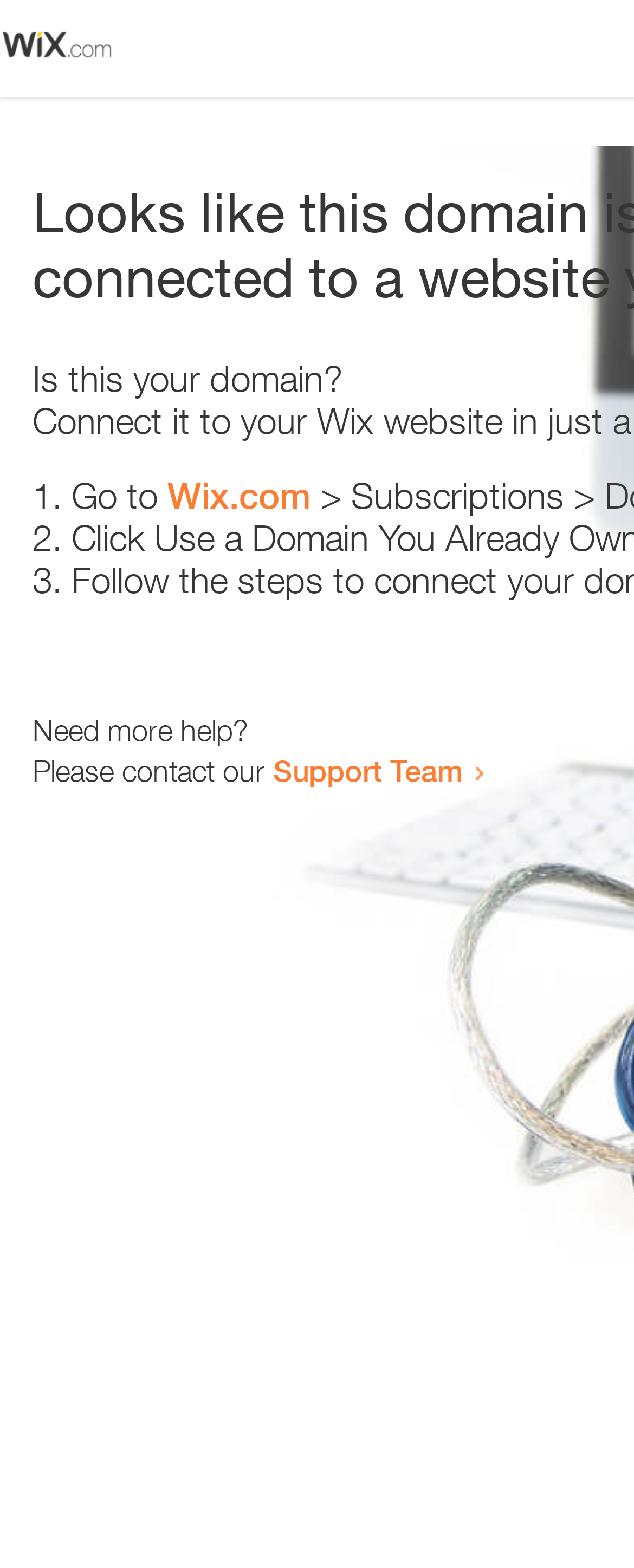What is the purpose of the webpage?
Using the picture, provide a one-word or short phrase answer.

Error resolution